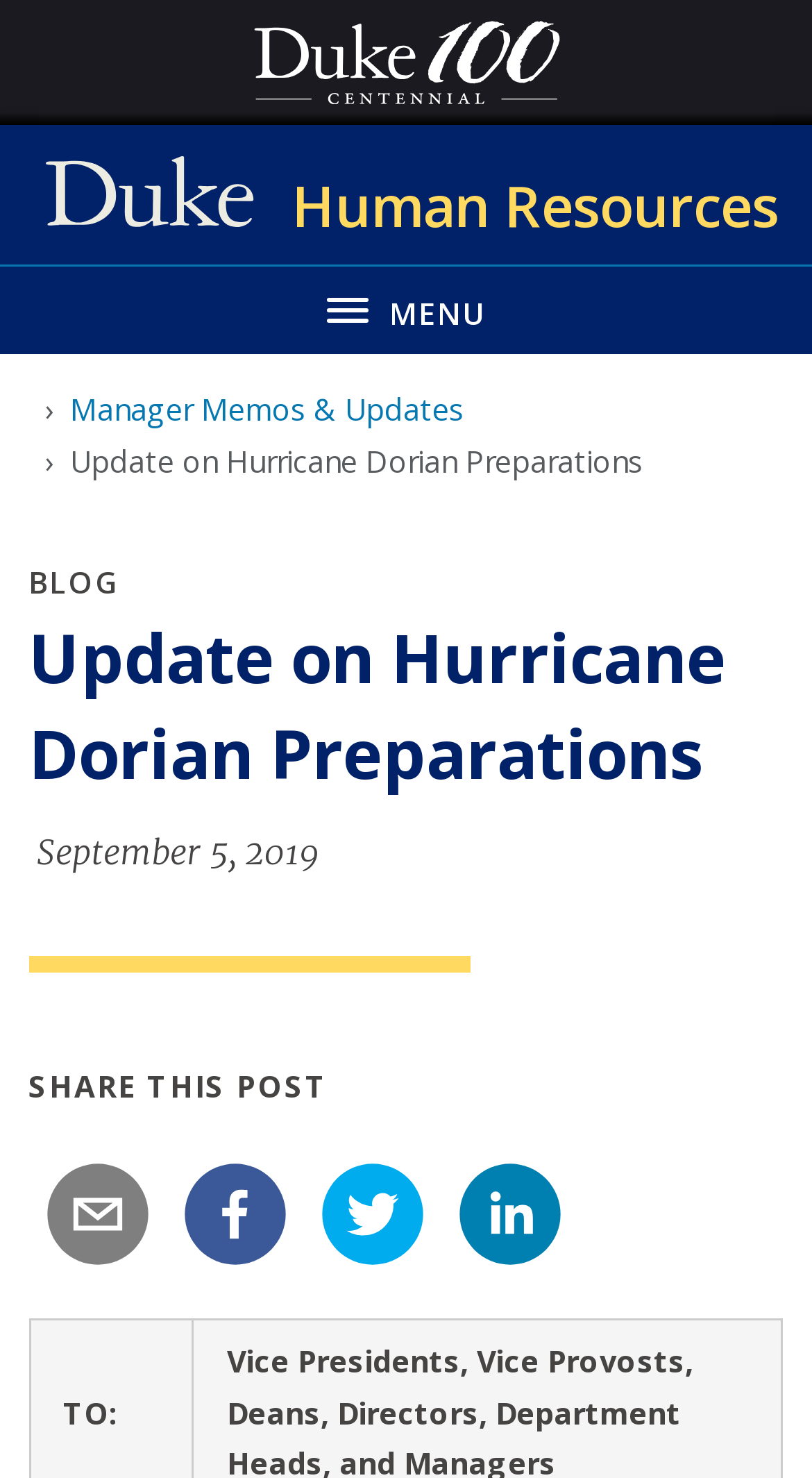Pinpoint the bounding box coordinates of the clickable element needed to complete the instruction: "Click the Duke 100 Centennial logo". The coordinates should be provided as four float numbers between 0 and 1: [left, top, right, bottom].

[0.299, 0.007, 0.701, 0.078]